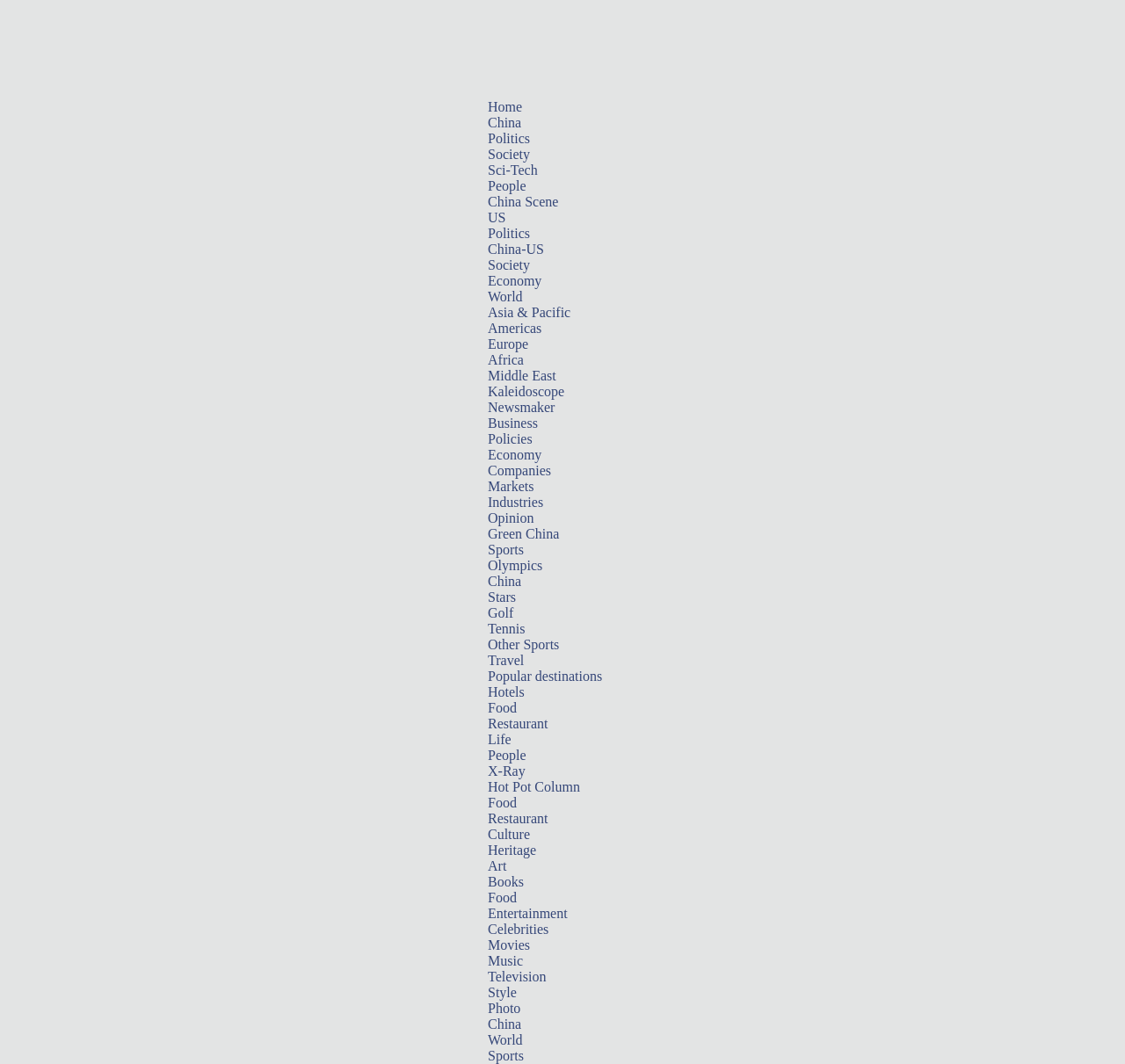Specify the bounding box coordinates of the element's region that should be clicked to achieve the following instruction: "Read about 'Olympics'". The bounding box coordinates consist of four float numbers between 0 and 1, in the format [left, top, right, bottom].

[0.434, 0.524, 0.482, 0.538]